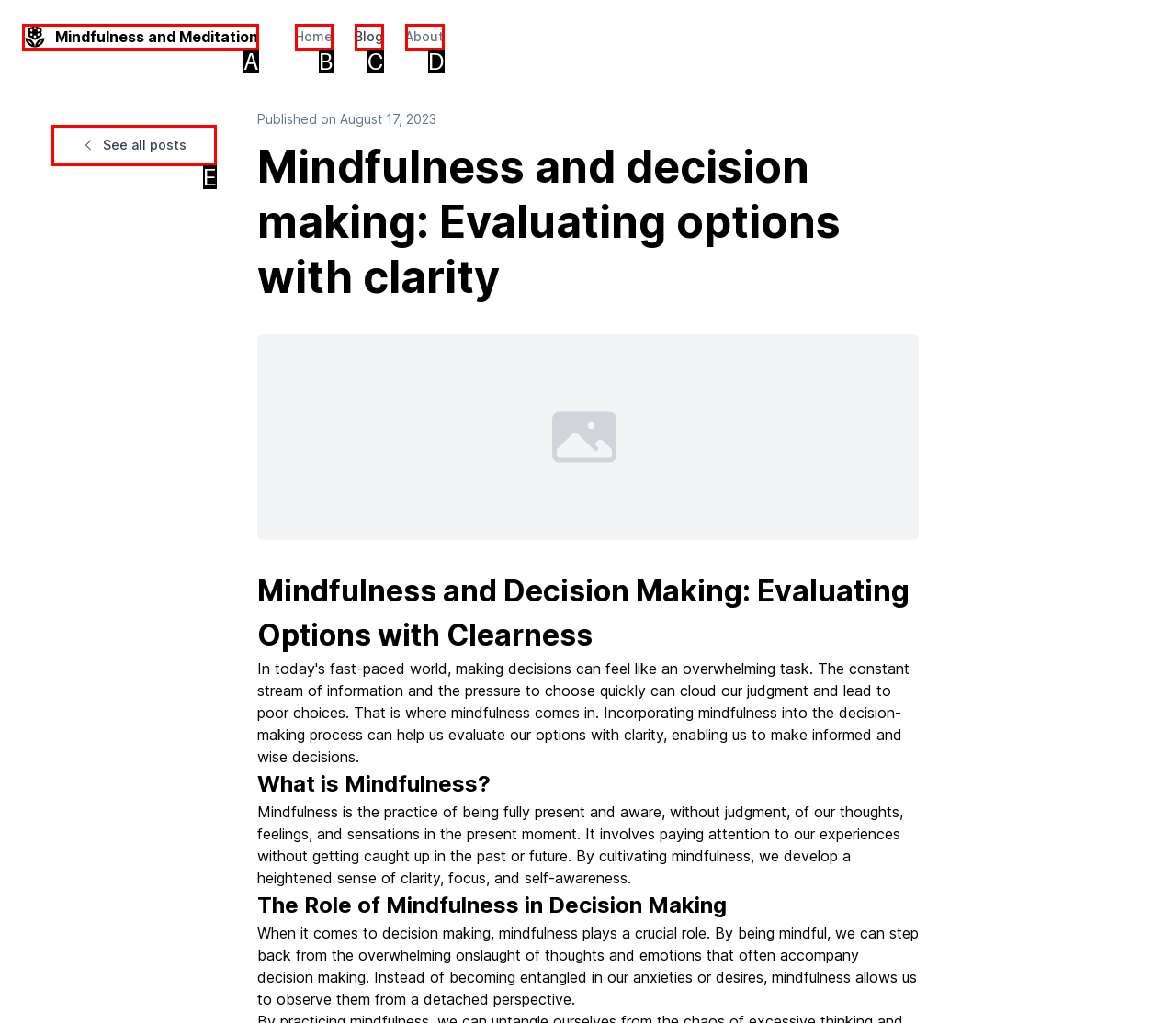Tell me which one HTML element best matches the description: See all posts Answer with the option's letter from the given choices directly.

E